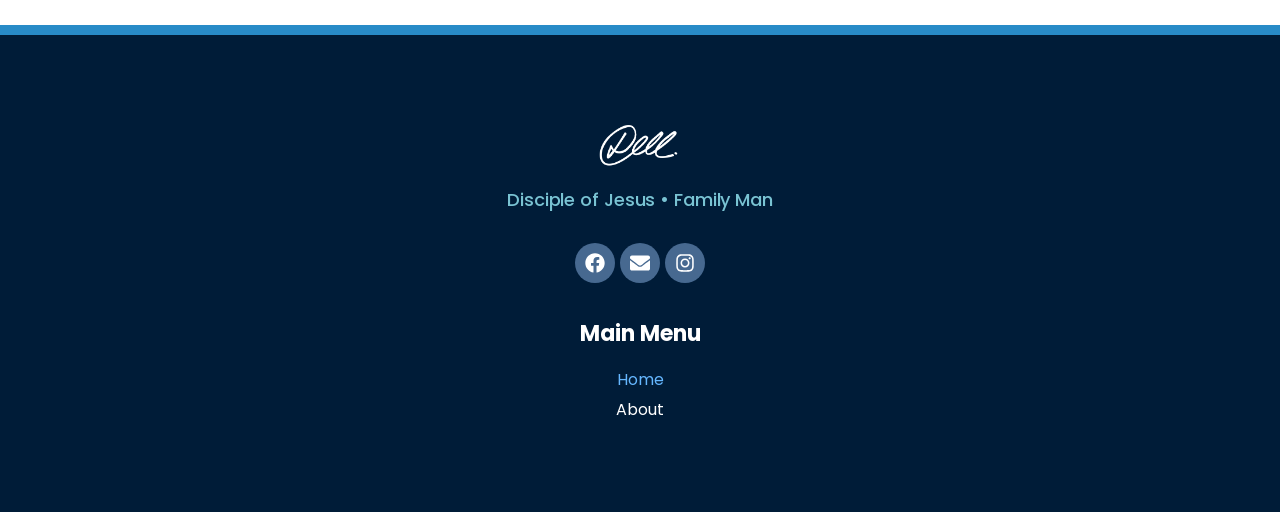Please use the details from the image to answer the following question comprehensively:
What is the purpose of the Envelope link?

The Envelope link is likely used for contact or email purposes, as an envelope is a common symbol for mail or messaging.